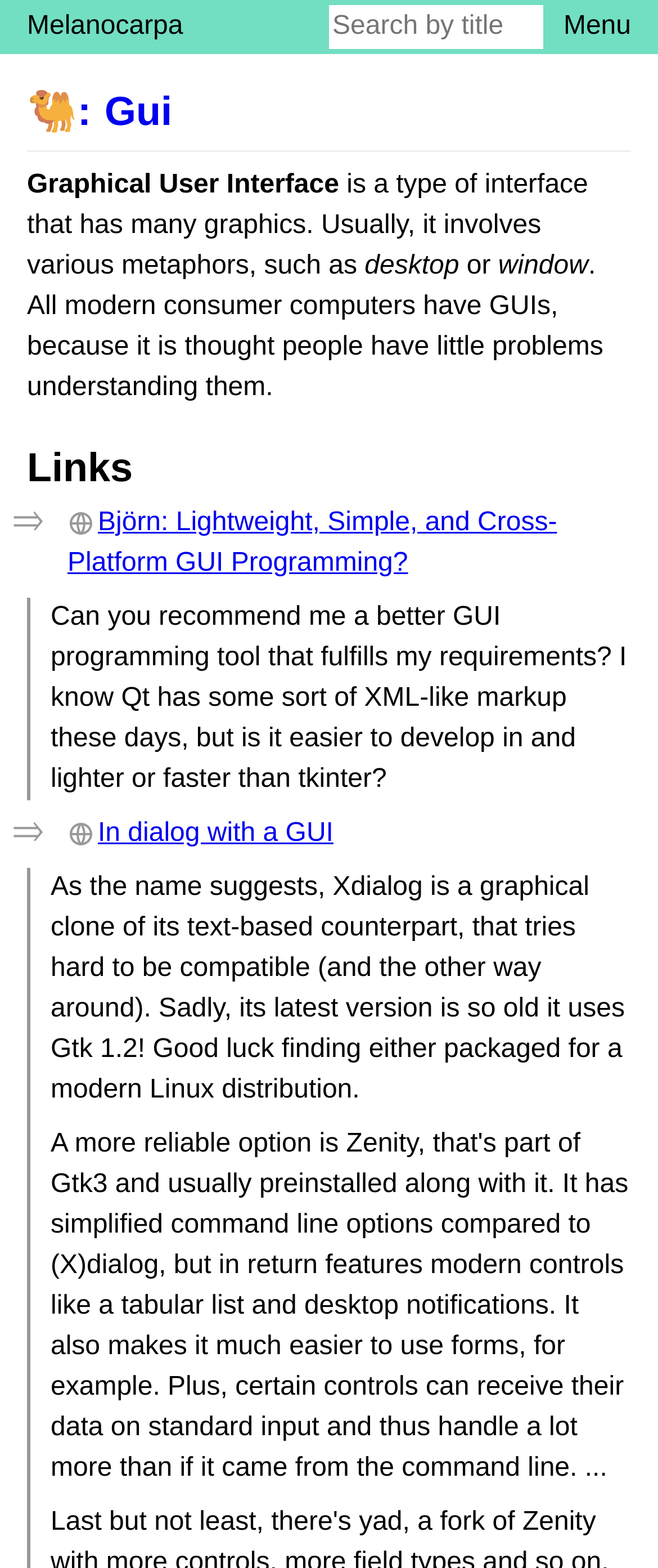Find the bounding box coordinates of the clickable area required to complete the following action: "Explore In dialog with a GUI".

[0.103, 0.522, 0.507, 0.541]